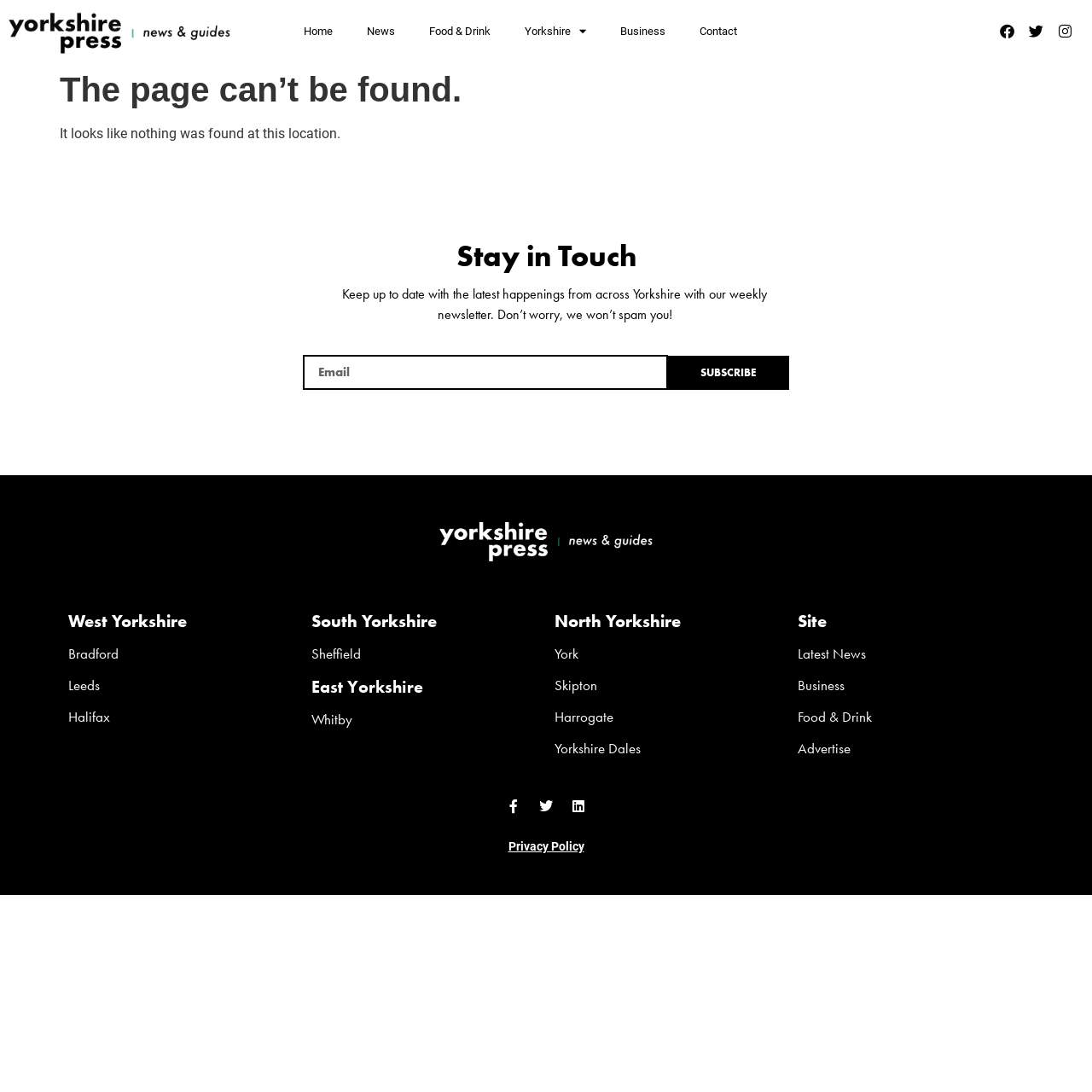Provide an in-depth caption for the contents of the webpage.

This webpage is a "Page Not Found" error page from The Yorkshire Press. At the top, there is a navigation menu with links to "Home", "News", "Food & Drink", "Yorkshire", "Business", and "Contact". On the top right, there are social media links to Facebook, Twitter, and Instagram.

Below the navigation menu, there is a main section with a heading that reads "The page can’t be found." followed by a paragraph of text that says "It looks like nothing was found at this location." 

On the left side of the page, there is a section with a heading "Stay in Touch" and a description that invites users to subscribe to a weekly newsletter. There is a textbox to enter an email address and a "SUBSCRIBE" button.

Below this section, there are several headings and links organized by region, including West Yorkshire, South Yorkshire, East Yorkshire, and North Yorkshire, with links to specific locations such as Bradford, Leeds, Sheffield, and York.

On the right side of the page, there is another section with headings and links to various topics, including "Site", "Latest News", "Business", "Food & Drink", and "Advertise".

At the bottom of the page, there are more social media links to Facebook, Twitter, and LinkedIn, as well as a link to the "Privacy Policy".